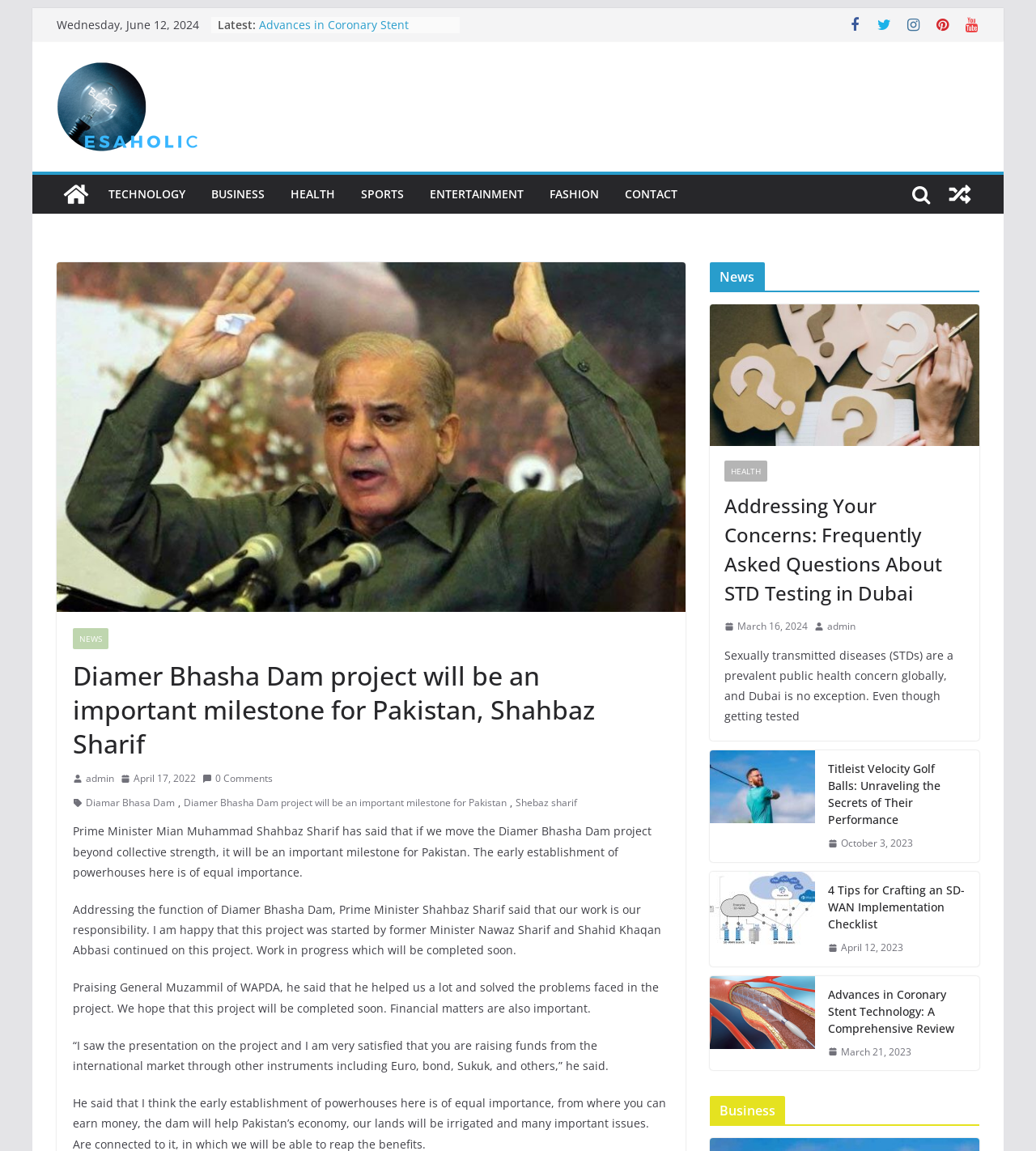Given the content of the image, can you provide a detailed answer to the question?
What is the name of the Prime Minister mentioned in the article?

The name of the Prime Minister mentioned in the article can be found in the text, where it says 'Prime Minister Mian Muhammad Shahbaz Sharif has said that if we move the Diamer Bhasha Dam project beyond collective strength, it will be an important milestone for Pakistan'.